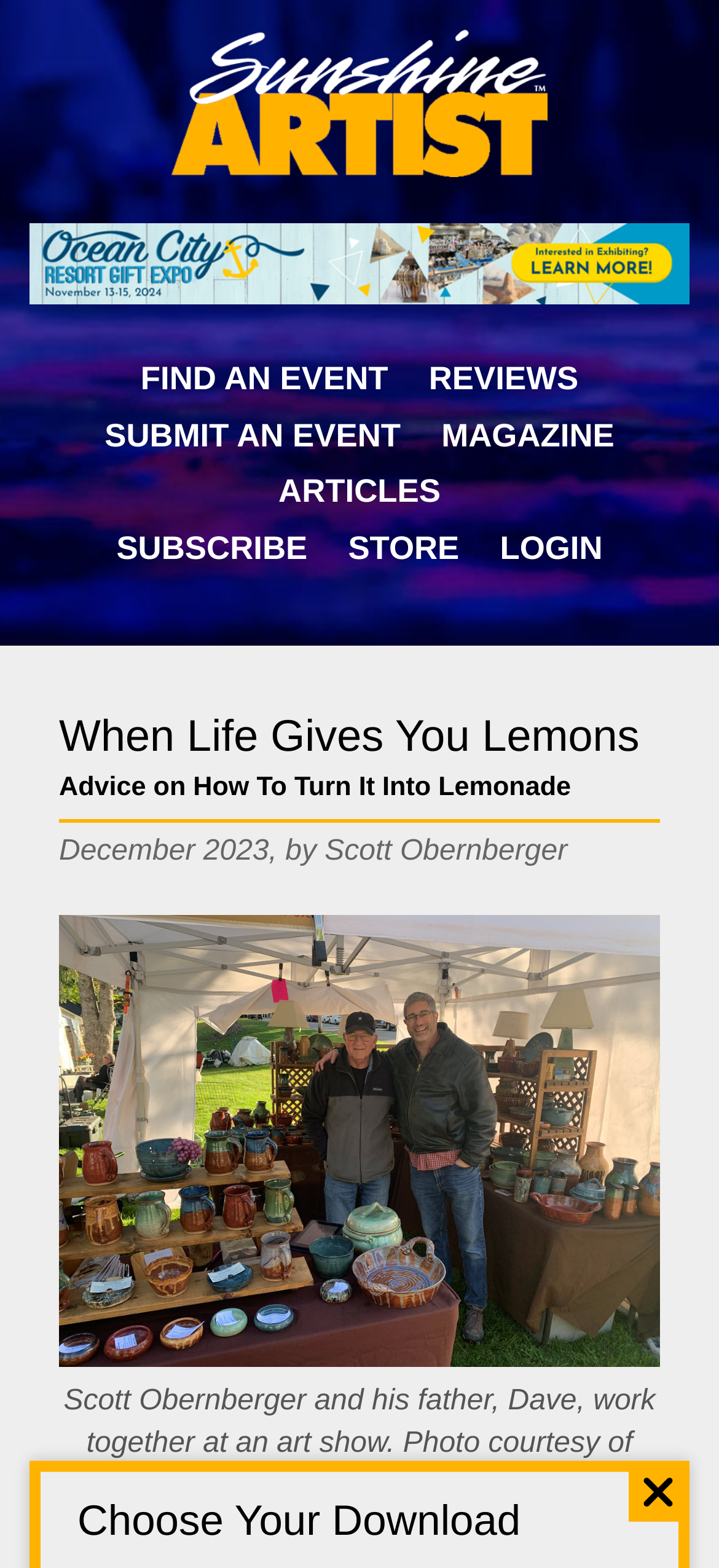What is the theme of the downloadable resources?
Give a thorough and detailed response to the question.

The downloadable resources mentioned on the webpage are '105 Tips and Tricks for your Art Fair Booth' and 'eBook: Ultimate Guide to Handcrafted Success', which suggests that the theme is related to art fair and handcrafted success.